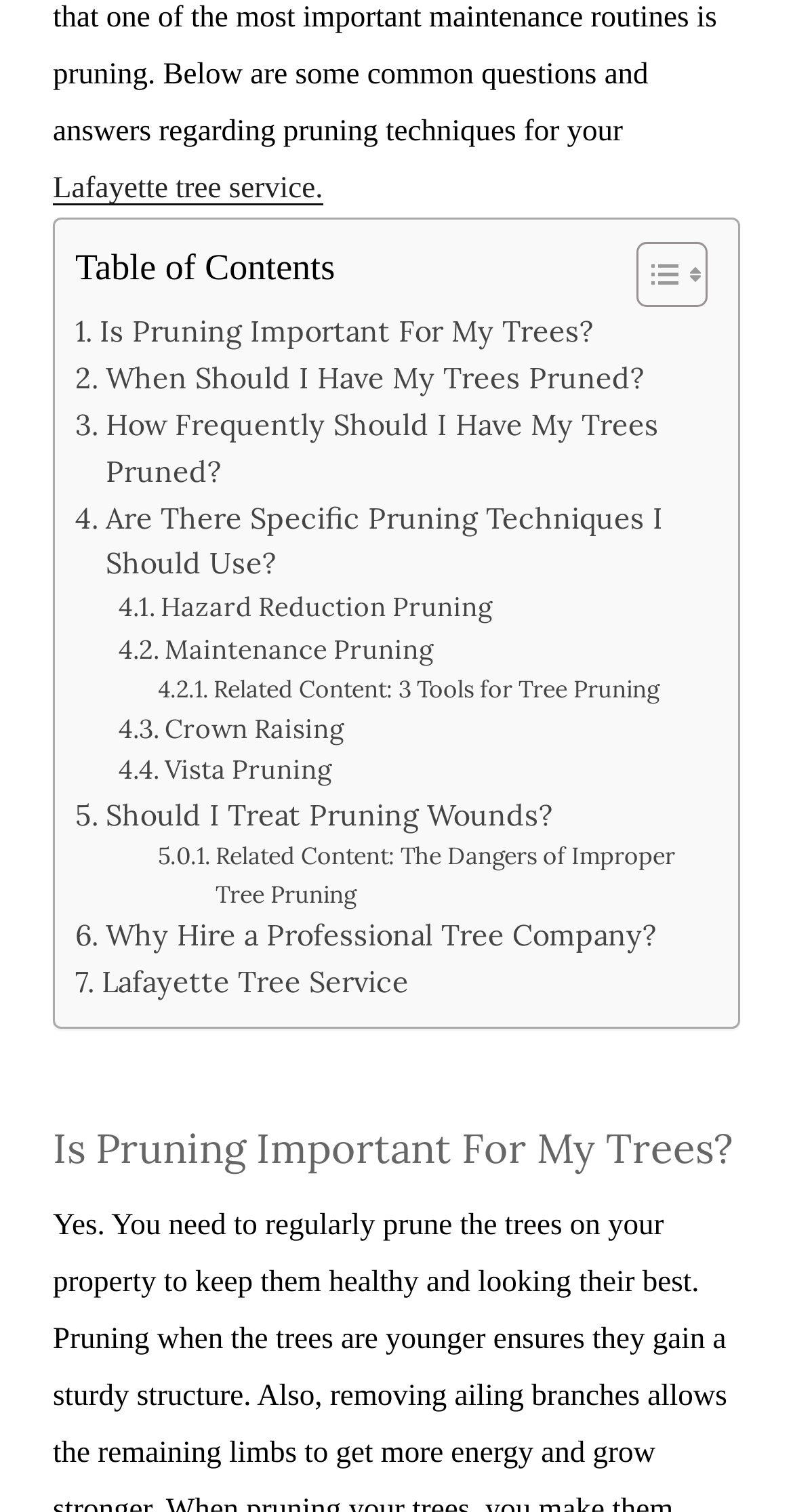What is crown raising?
Using the image as a reference, answer the question with a short word or phrase.

A pruning technique